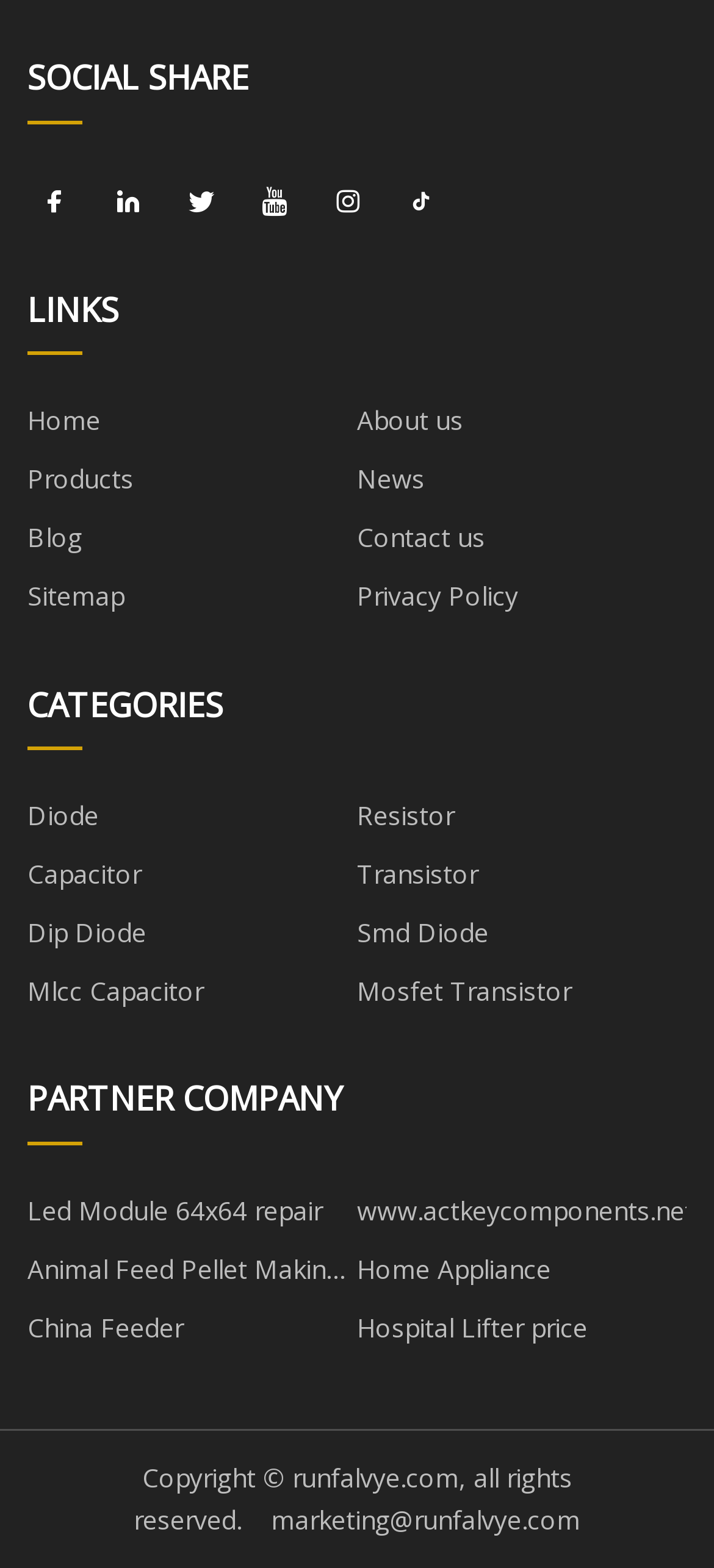How many social share links are there?
Kindly give a detailed and elaborate answer to the question.

I counted the number of social share links by looking at the links with icons '', '', '', '', '', and '' under the 'SOCIAL SHARE' text.